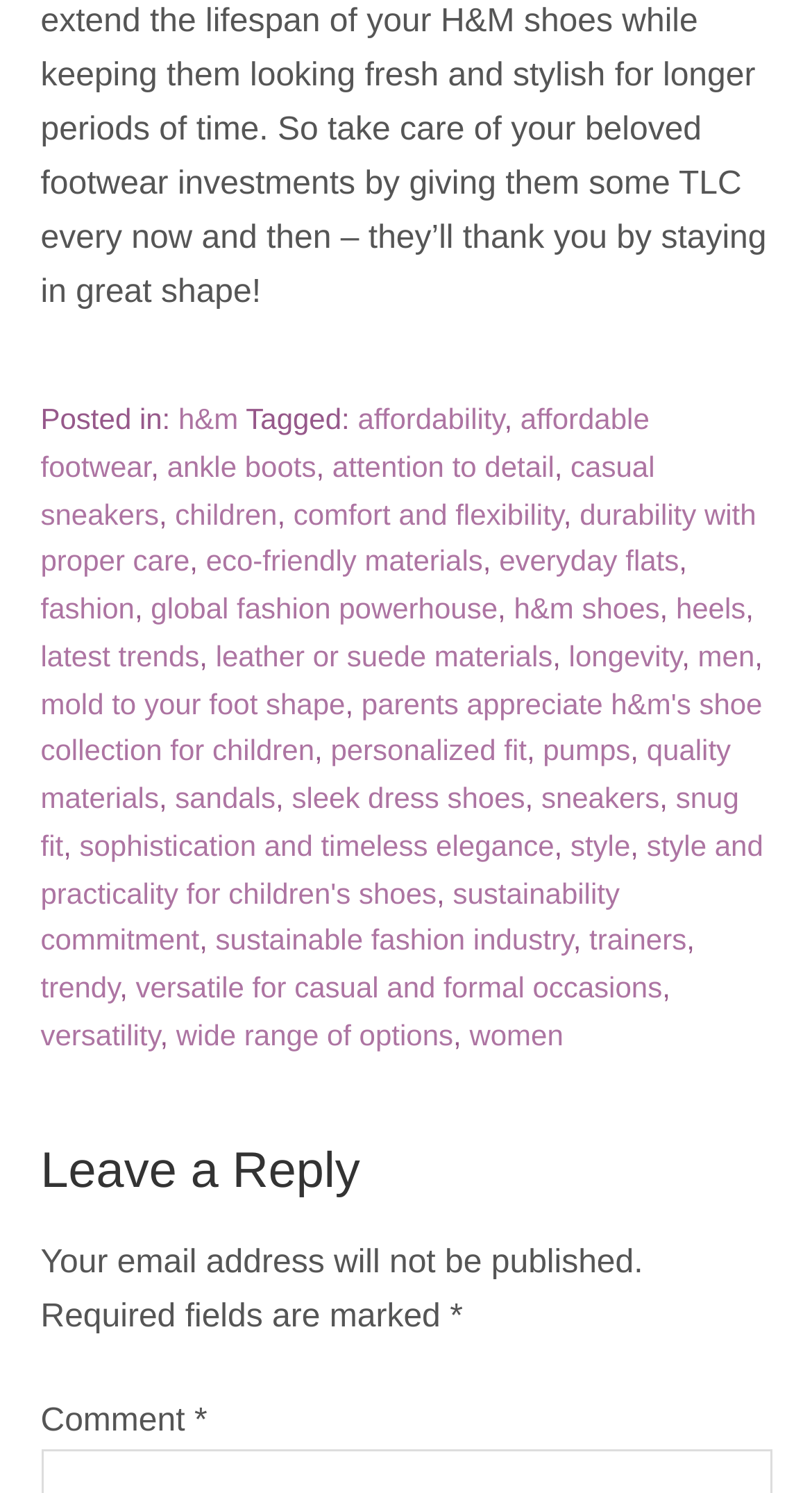What is the brand mentioned in the footer?
Please respond to the question with a detailed and thorough explanation.

The brand 'h&m' is mentioned in the footer section of the webpage, specifically in the link element with the text 'h&m'.